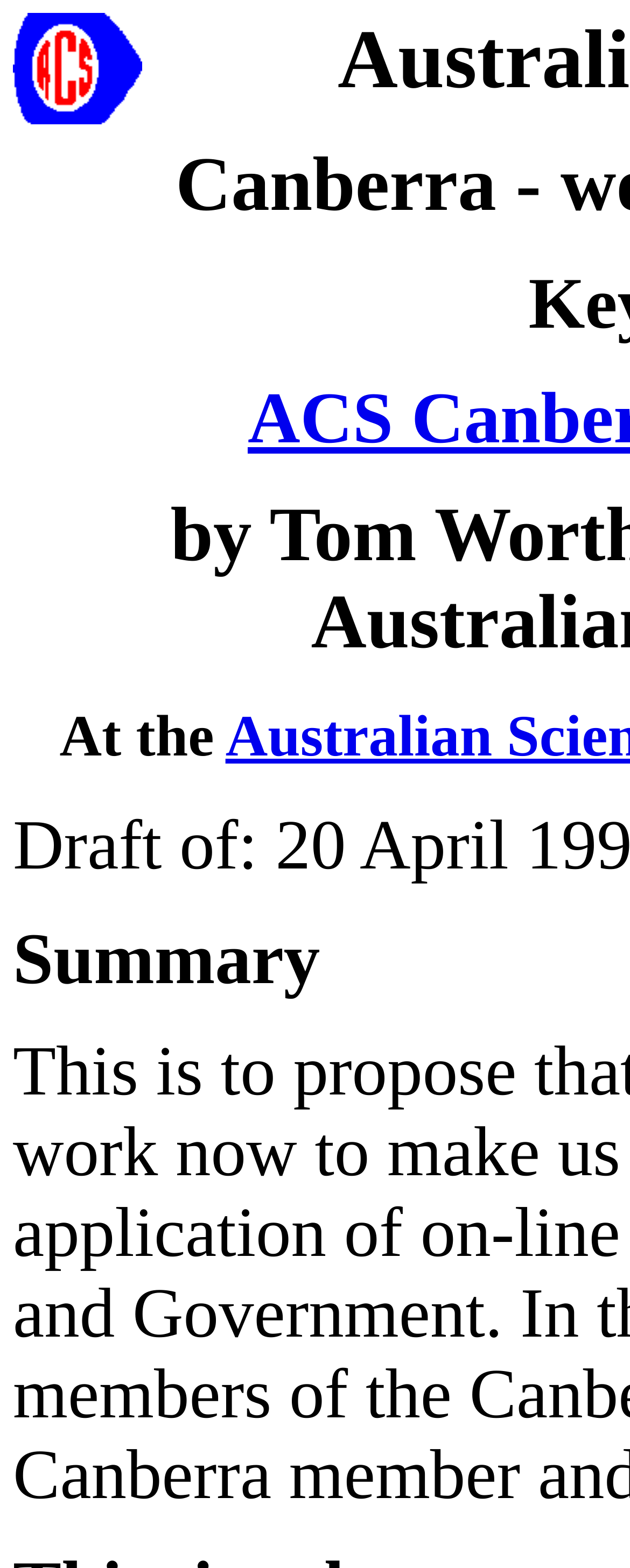Could you identify the text that serves as the heading for this webpage?

Australian Computer Society